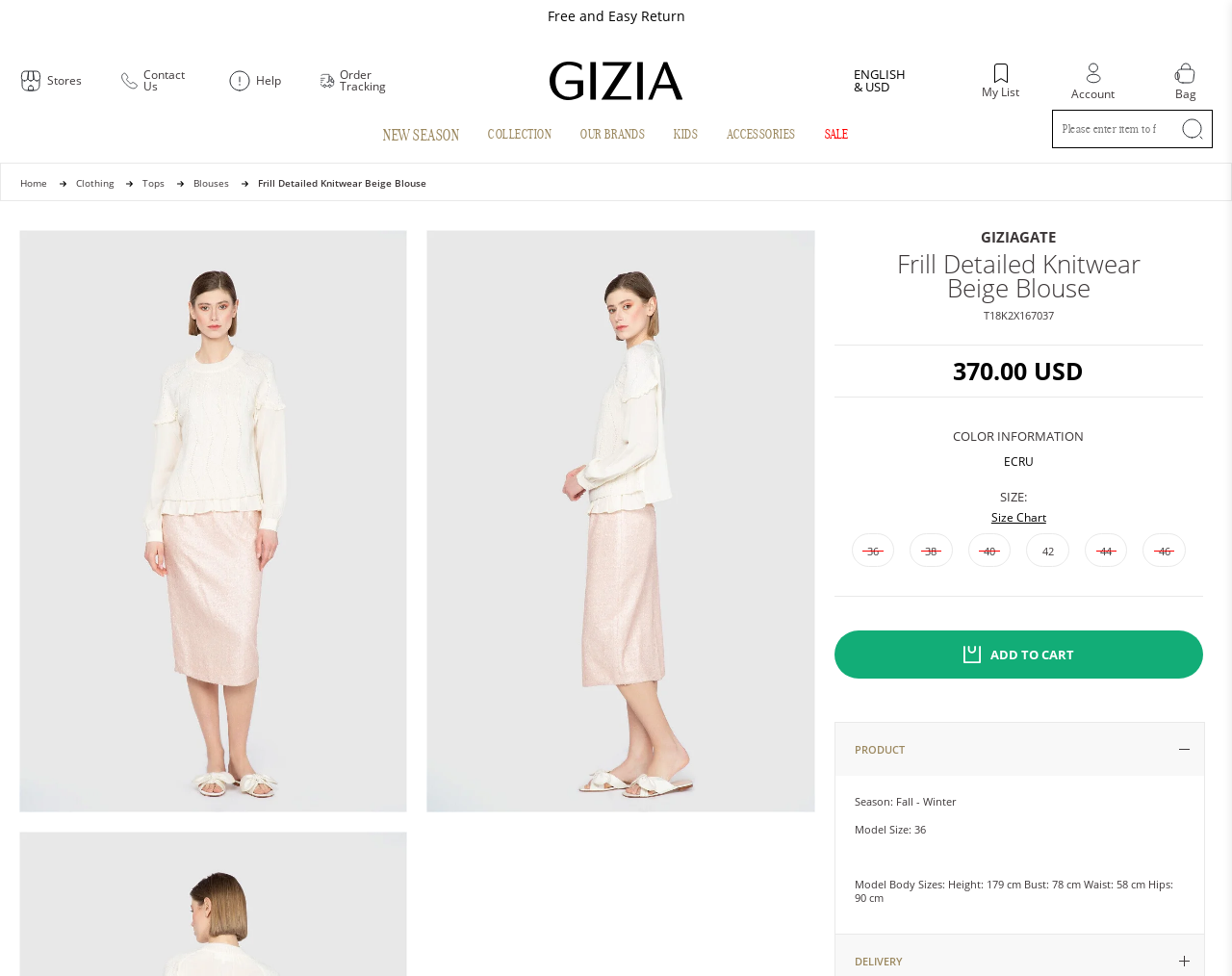Determine the bounding box coordinates of the element that should be clicked to execute the following command: "Click on the 'HOME' link".

None